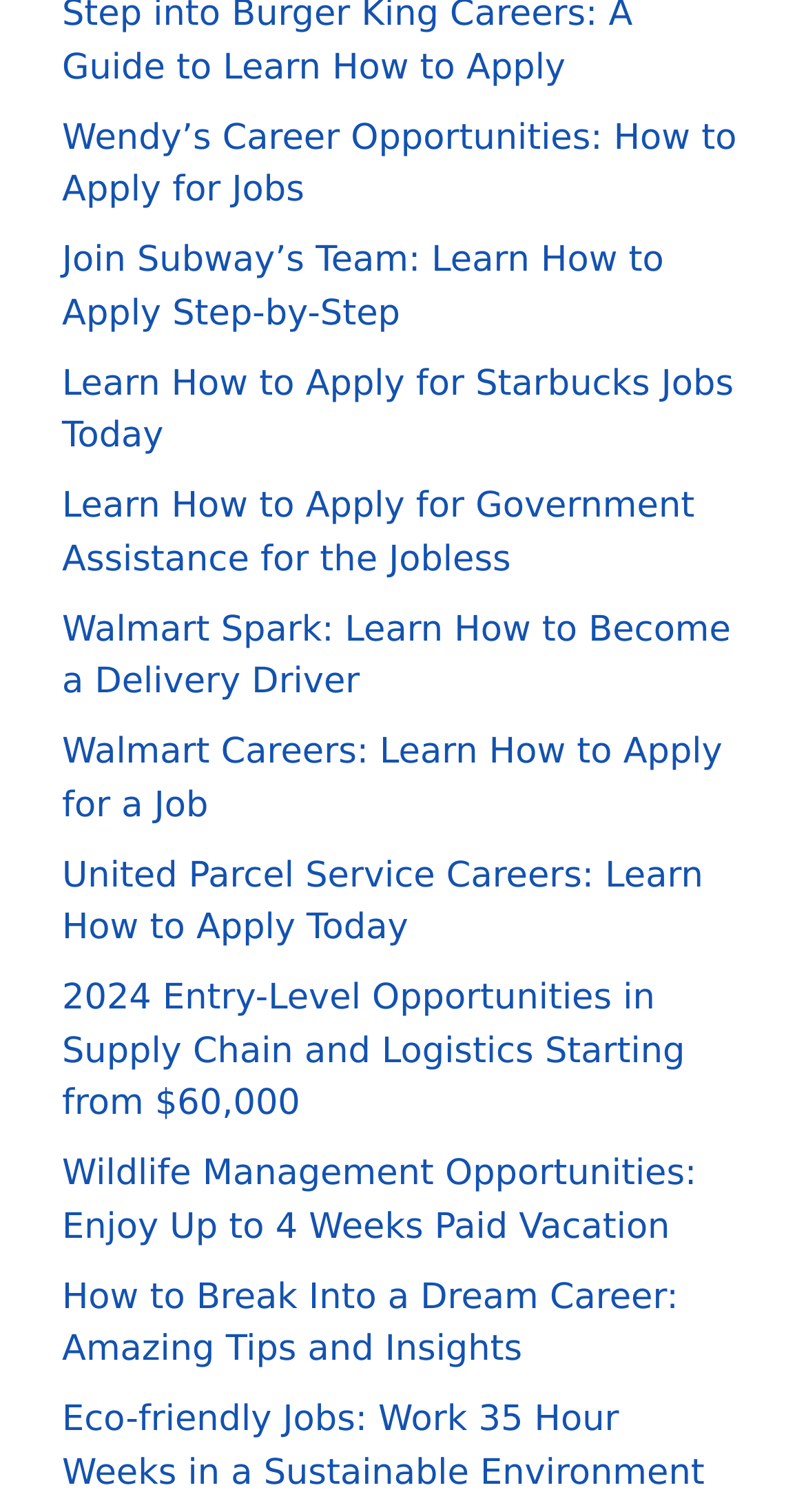Locate the bounding box coordinates of the area you need to click to fulfill this instruction: 'Learn about Starbucks job opportunities'. The coordinates must be in the form of four float numbers ranging from 0 to 1: [left, top, right, bottom].

[0.077, 0.24, 0.91, 0.302]